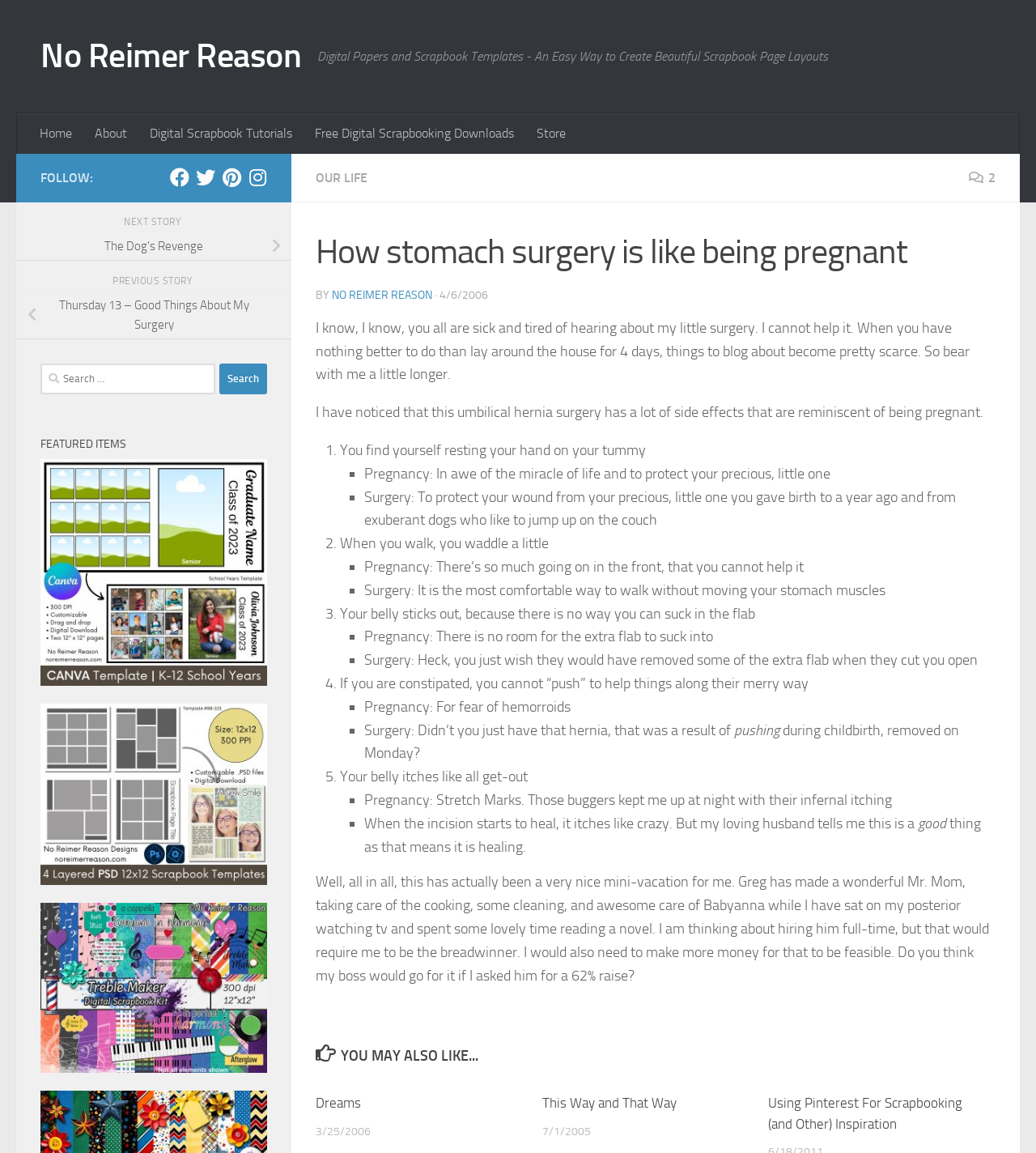Generate a thorough description of the webpage.

This webpage is a blog post titled "How stomach surgery is like being pregnant" on a website called "No Reimer Reason". The page has a navigation menu at the top with links to "Home", "About", "Digital Scrapbook Tutorials", "Free Digital Scrapbooking Downloads", and "Store". Below the navigation menu, there is a section with links to "OUR LIFE" and a Facebook icon.

The main content of the page is an article written in a personal and humorous tone. The article starts with a brief introduction, followed by a list of similarities between having stomach surgery and being pregnant, including resting one's hand on the tummy, waddling when walking, and having a belly that sticks out. Each point is accompanied by a humorous comparison between the two experiences.

The article is divided into sections with headings and subheadings, making it easy to read and follow. There are no images on the page, but there are icons and symbols used to add visual interest.

At the bottom of the page, there is a section titled "YOU MAY ALSO LIKE..." with links to other blog posts, including "Dreams", "This Way and That Way", and "Using Pinterest For Scrapbooking (and Other) Inspiration". Each link is accompanied by a date and a brief summary of the post.

On the right-hand side of the page, there is a section with links to follow the blog on various social media platforms, including Facebook, Twitter, Pinterest, and Instagram. There are also links to the next and previous stories, titled "The Dog’s Revenge" and "Thursday 13 – Good Things About My Surgery", respectively. Finally, there is a search bar at the bottom of the page where users can search for specific content on the website.